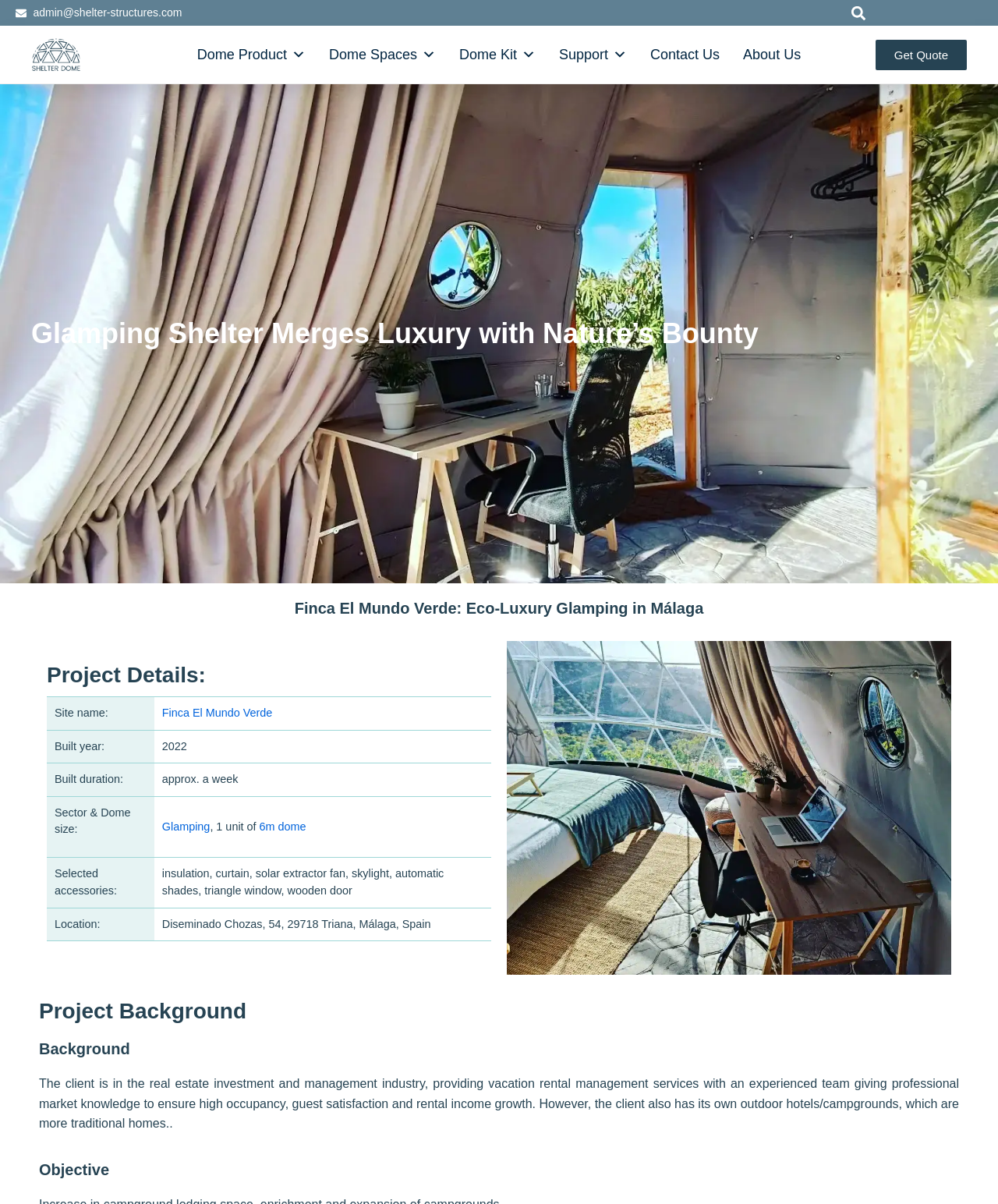Determine the bounding box coordinates for the area that should be clicked to carry out the following instruction: "Unsubscribe or edit options".

None